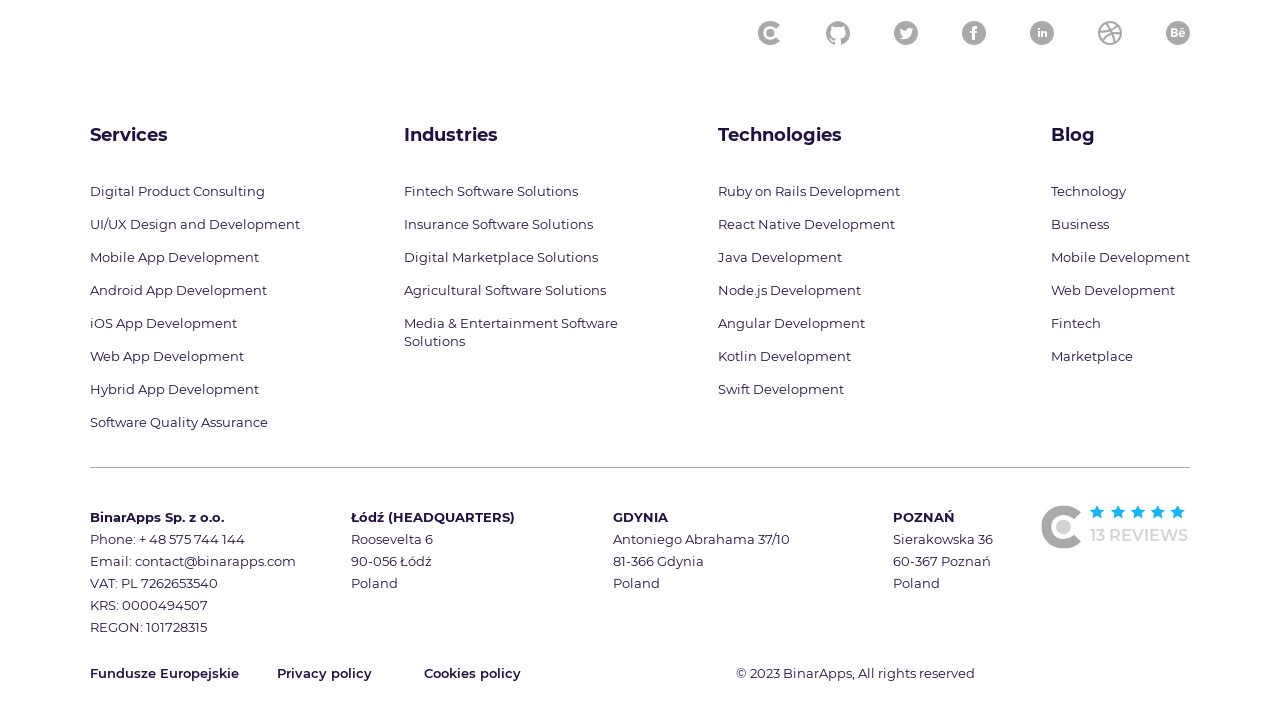How many offices does the company have?
Please describe in detail the information shown in the image to answer the question.

The company has three offices, which are located in Łódź, Gdynia, and Poznań, as indicated by the separate headings and addresses provided in the footer section of the webpage.